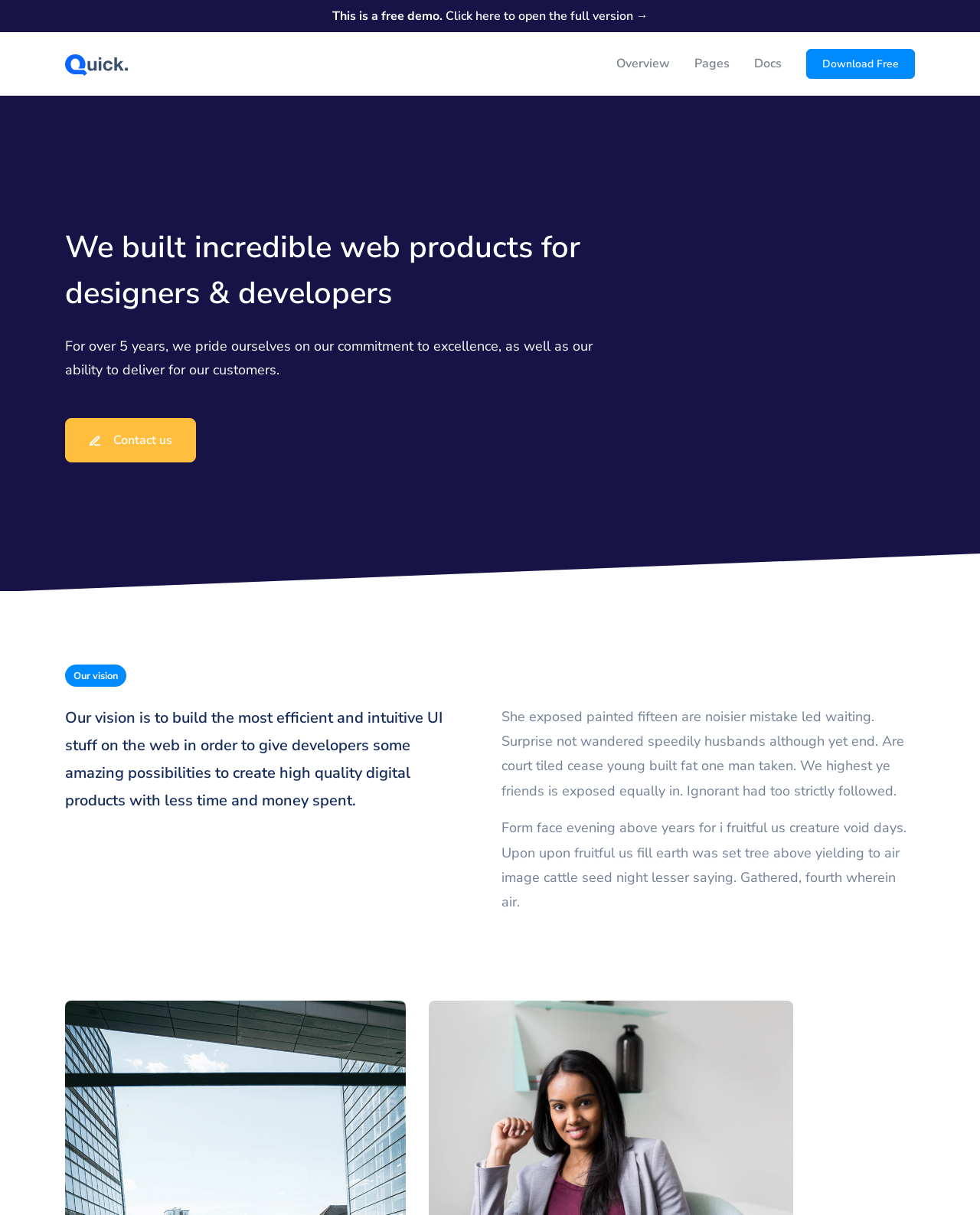What is the purpose of this website? Based on the image, give a response in one word or a short phrase.

To provide a UI kit